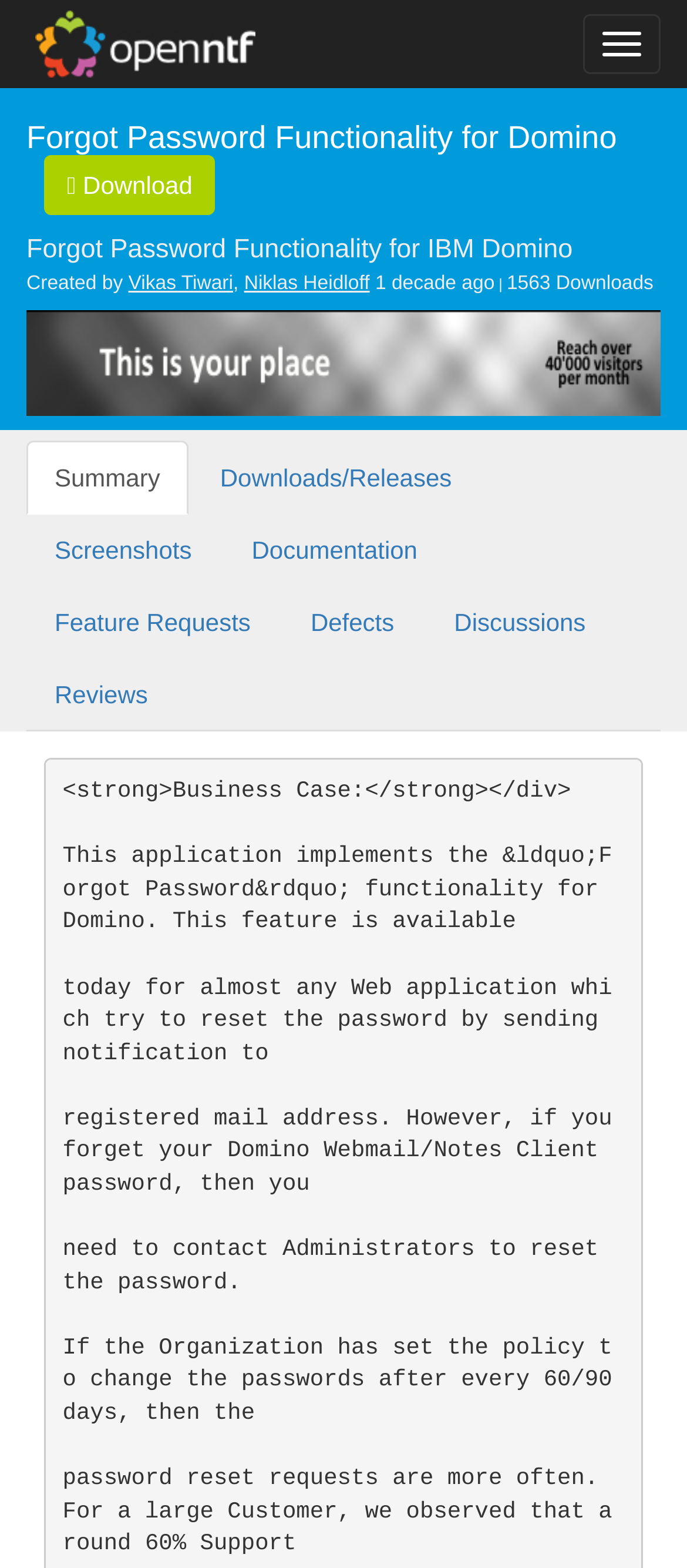Locate the bounding box of the UI element described in the following text: "alt="OpenNTF.org"".

[0.051, 0.012, 0.371, 0.035]